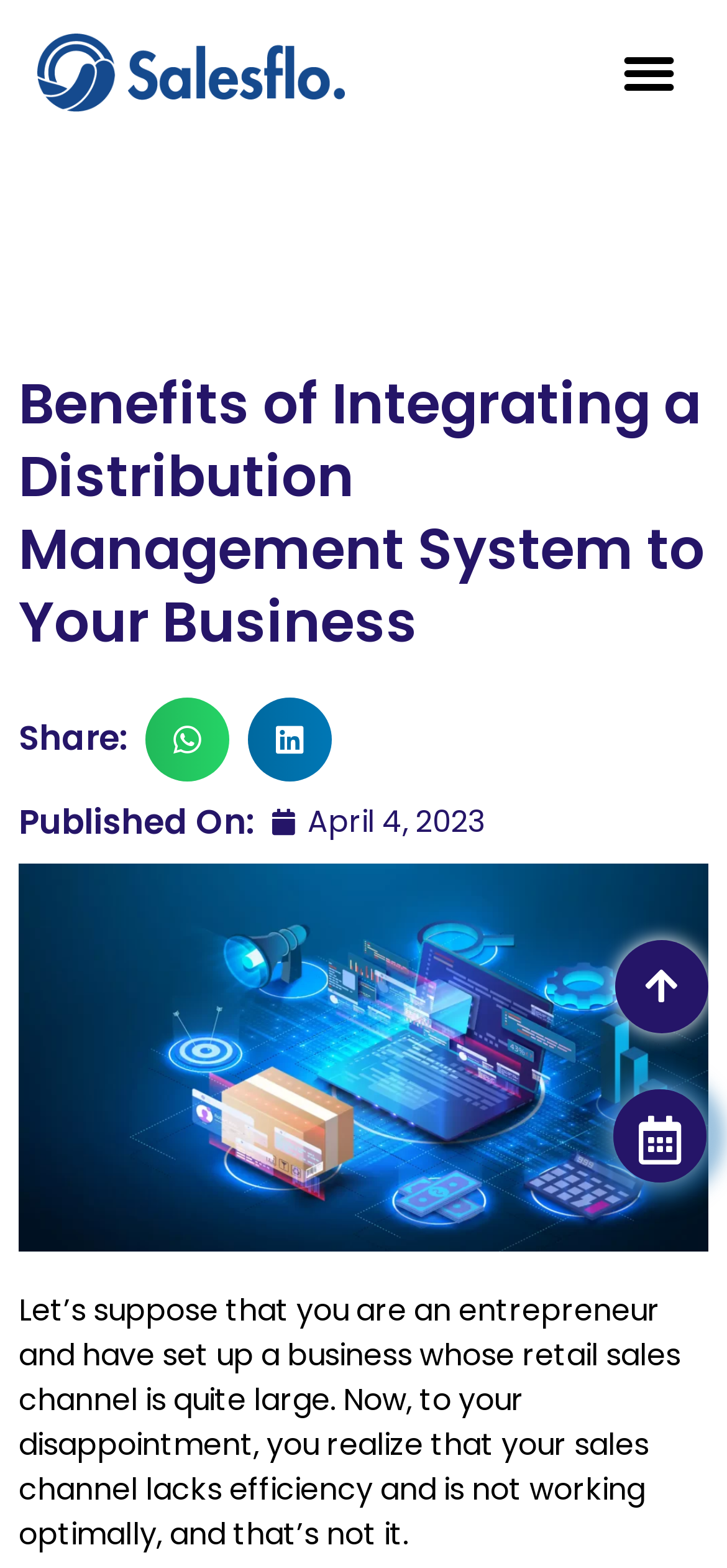How many share options are available? Based on the screenshot, please respond with a single word or phrase.

2